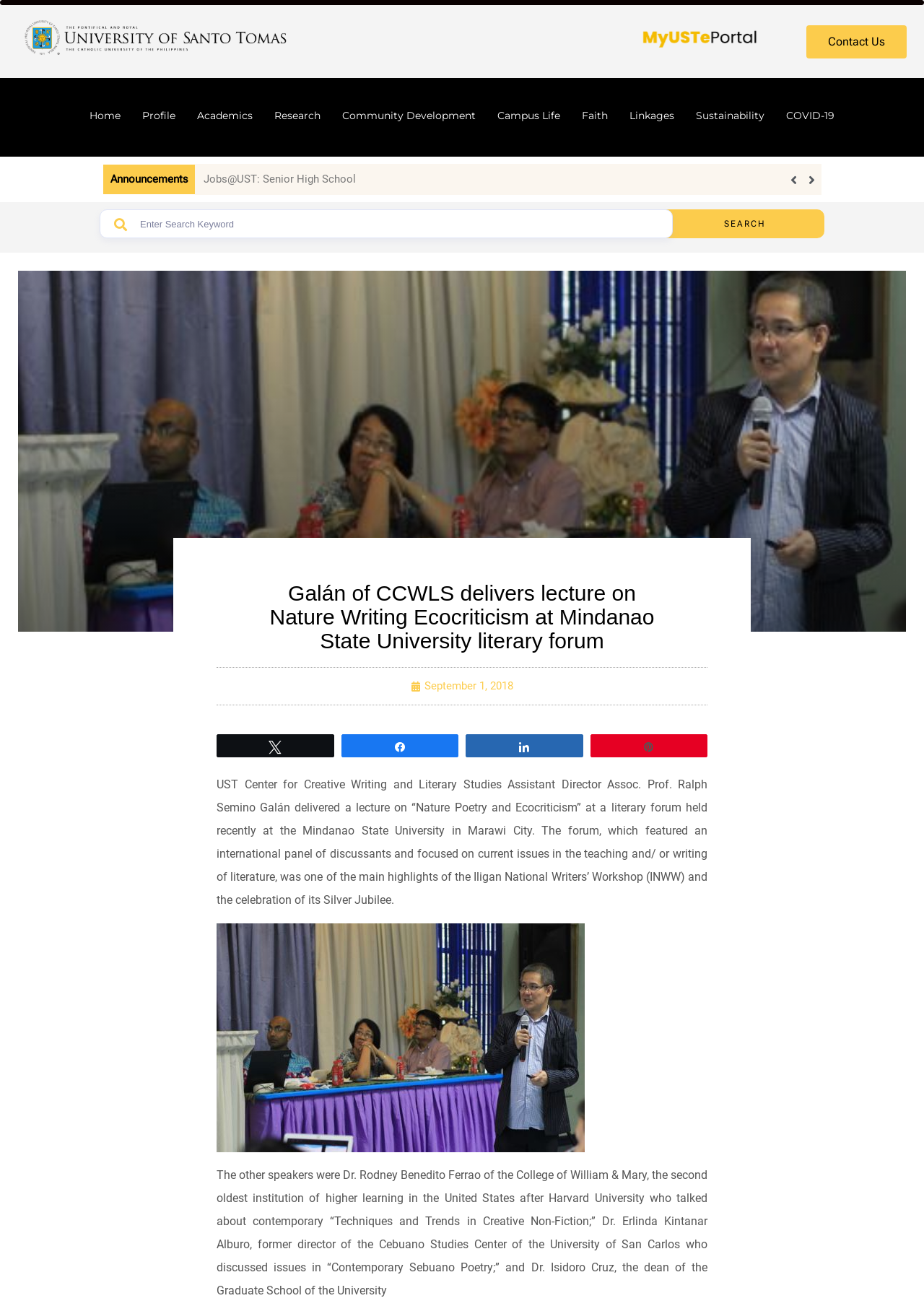Could you provide the bounding box coordinates for the portion of the screen to click to complete this instruction: "Click on the 'Contact Us' link"?

[0.873, 0.019, 0.982, 0.045]